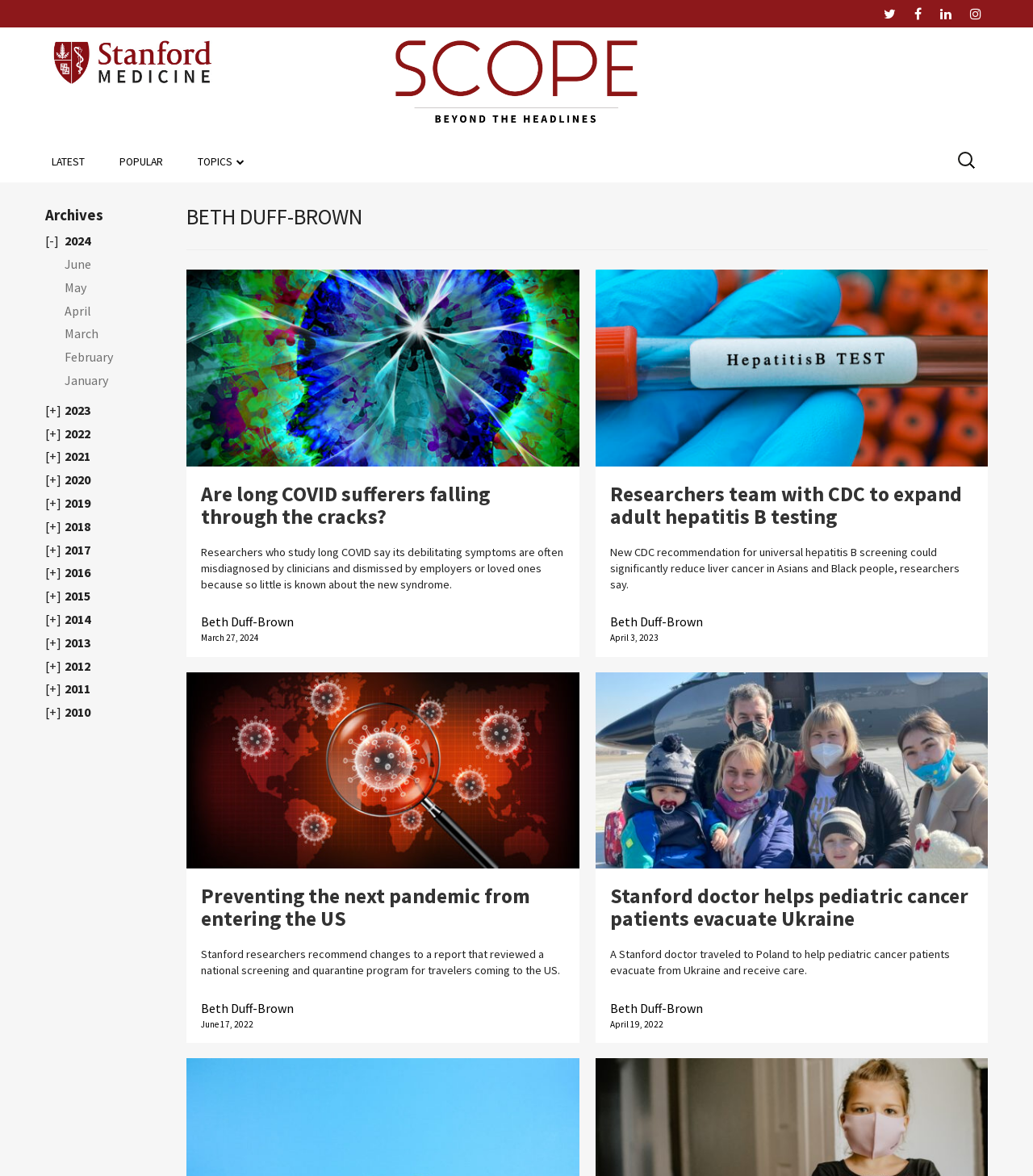Produce an elaborate caption capturing the essence of the webpage.

The webpage is an author's page, featuring articles written by Beth Duff-Brown. At the top, there is a navigation menu with social links, including Twitter, Facebook, LinkedIn, and Instagram. Below this, there is a logo for Stanford Medicine, accompanied by a link to the Stanford Medicine website. To the right of this, there is a Scope logo, which is also a link.

The main content of the page is divided into two columns. The left column contains a primary menu with links to LATEST, POPULAR, TOPICS, and various categories such as MEDICAL RESEARCH, MEDICAL EDUCATION, and GLOBAL HEALTH. Below this, there is a search bar with a placeholder text "Search for:".

The right column contains four articles, each with a heading, a brief summary, and a link to read more. The articles are arranged in a vertical list, with the most recent article at the top. Each article has a footer section with the author's name, publication date, and a link to the full article.

At the bottom of the page, there is a complementary section with a main sidebar, containing an archives section and a tab list with years, starting from 2024. The 2024 tab is currently selected and expanded, showing a list of articles published in that year.

Overall, the webpage has a clean and organized layout, making it easy to navigate and find articles written by Beth Duff-Brown.